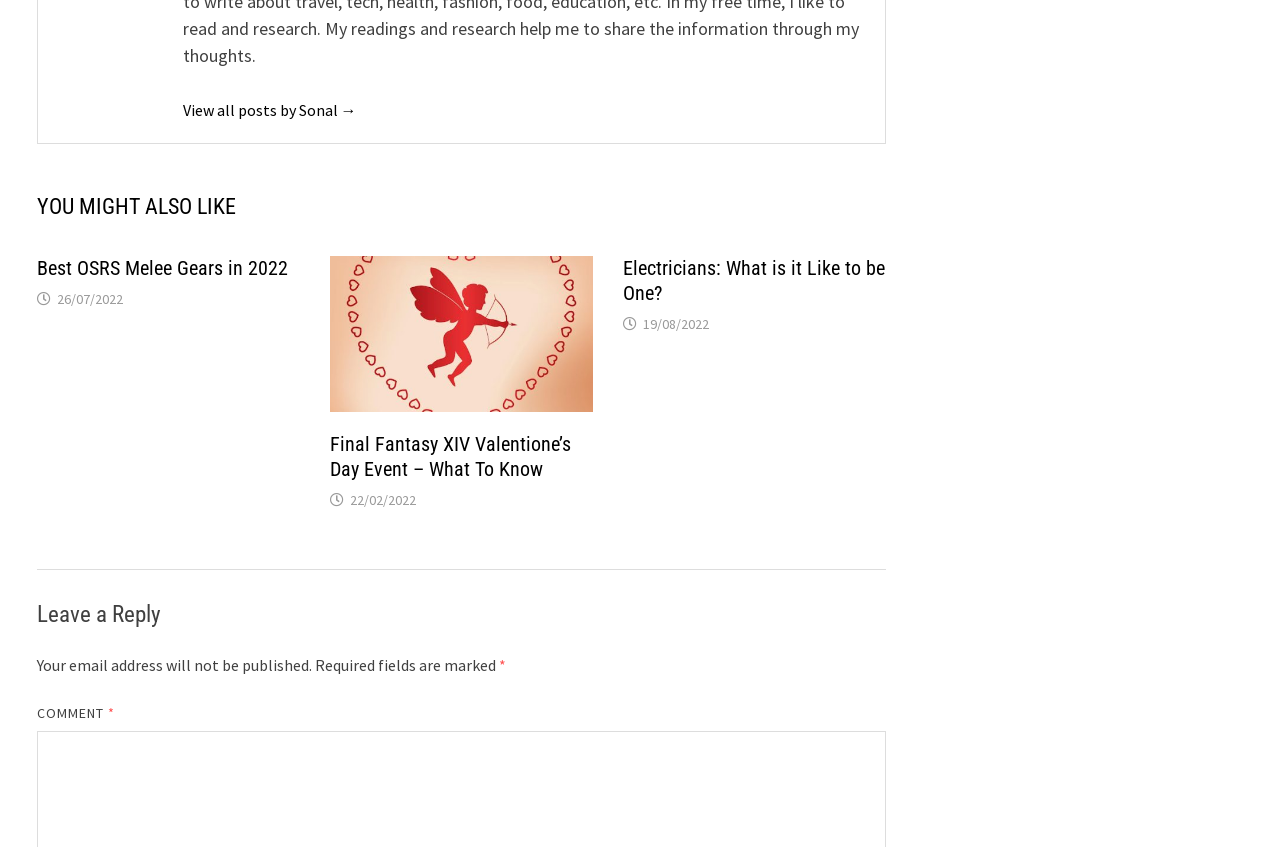Identify the bounding box coordinates of the clickable region to carry out the given instruction: "Leave a reply".

[0.029, 0.672, 0.692, 0.744]